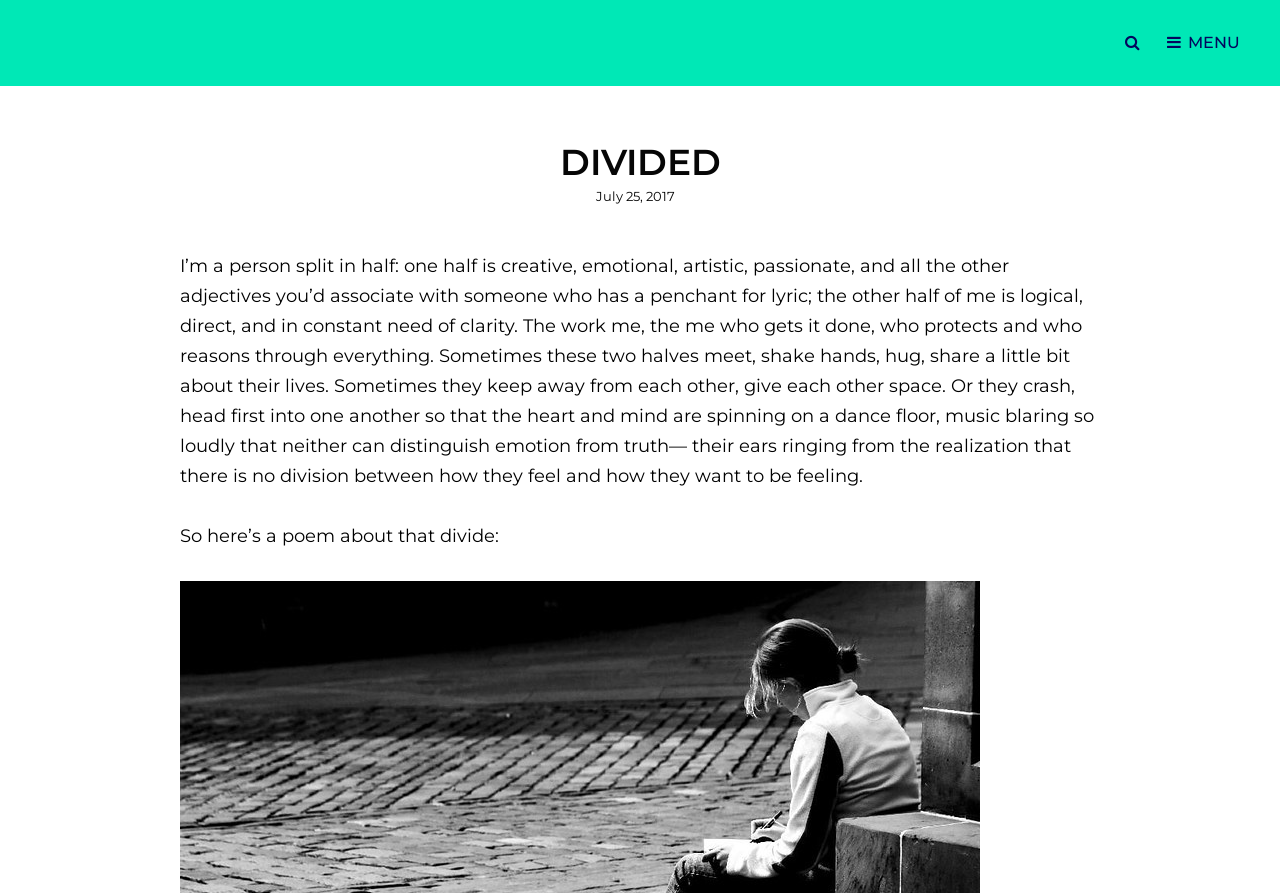Illustrate the webpage with a detailed description.

The webpage is about Alexa Lash, a singer-songwriter, and features a personal and introspective passage about her creative and logical selves. At the top left, there is a link to Alexa Lash's name, accompanied by a brief description "Singer-Songwriter". On the top right, there are two buttons, a search button and a menu button. 

Below the top section, there is a header with the title "DIVIDED" in a larger font. Underneath the title, there is a posting date "July 25, 2017" with a timestamp. 

The main content of the webpage is a lengthy passage of text that explores the idea of being divided between creative and logical selves. The passage is written in a poetic and introspective style, describing the interactions between these two halves of the self. 

Finally, there is a brief introduction to a poem about this divide, which is likely to be presented below this passage, although it is not shown in the accessibility tree.